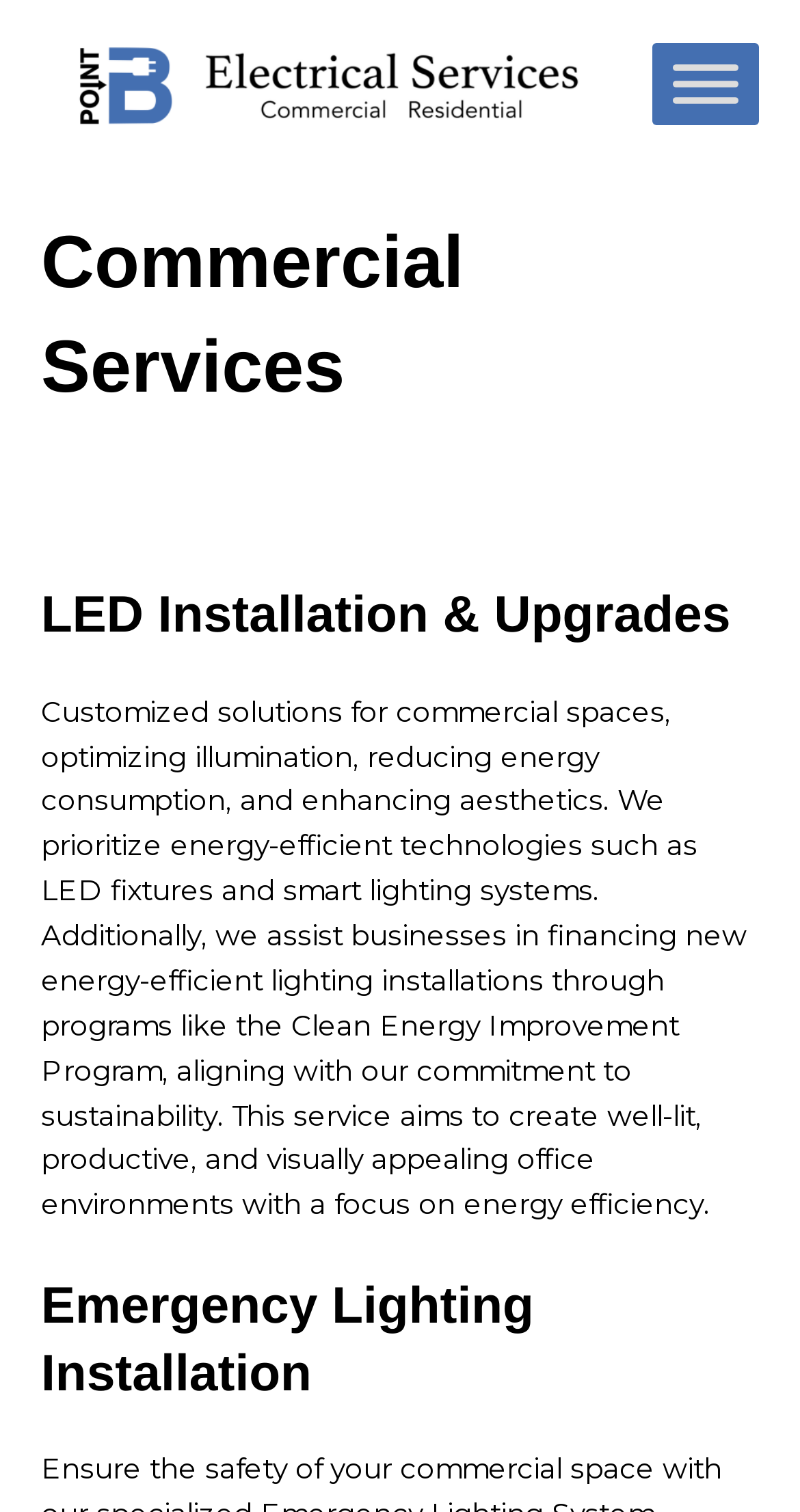What is the purpose of the LED Installation & Upgrades service?
Offer a detailed and full explanation in response to the question.

The purpose of the LED Installation & Upgrades service is obtained from the description under the 'LED Installation & Upgrades' heading, which states that the service aims to 'optimize illumination, reducing energy consumption, and enhancing aesthetics'.